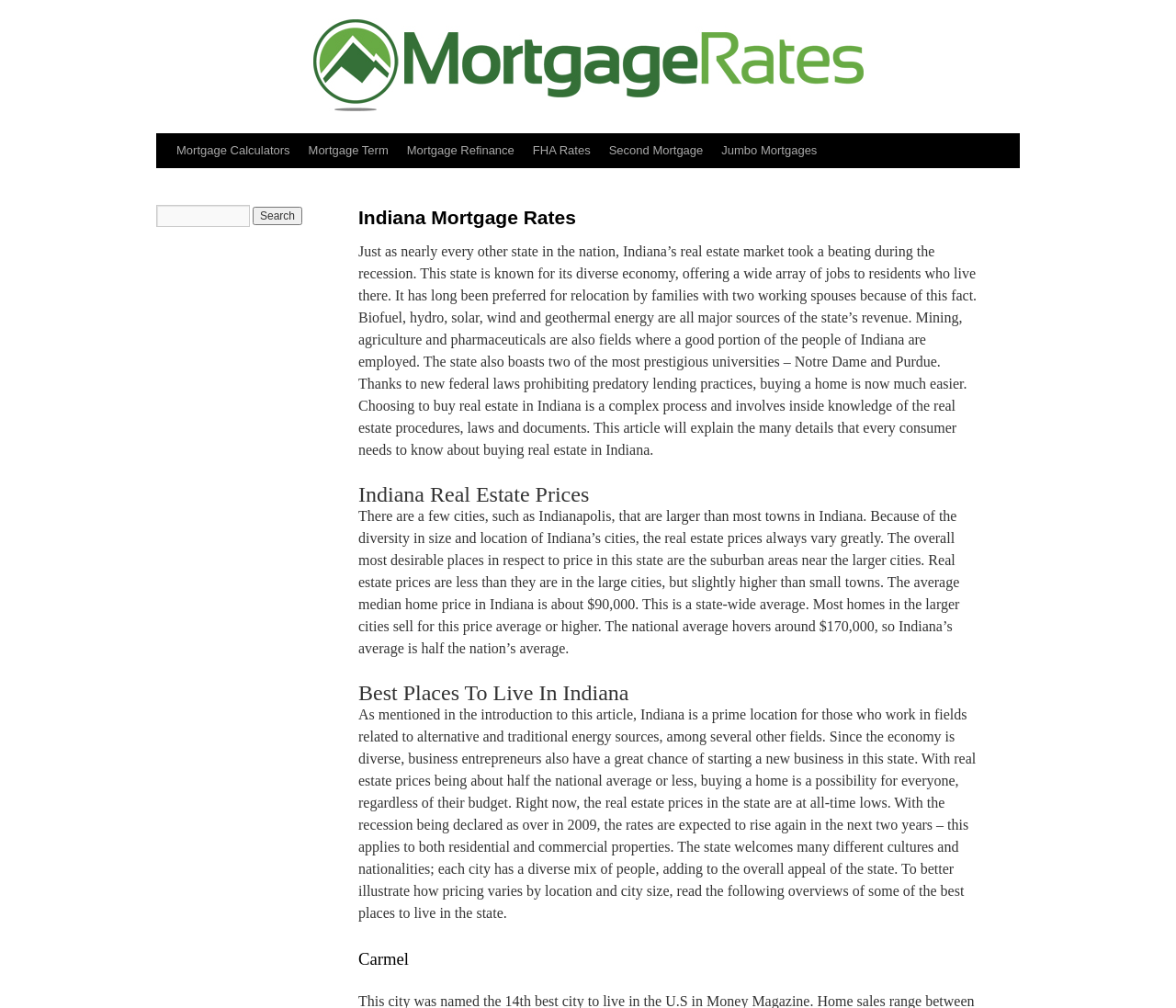Give a one-word or phrase response to the following question: What is the average median home price in Indiana?

$90,000